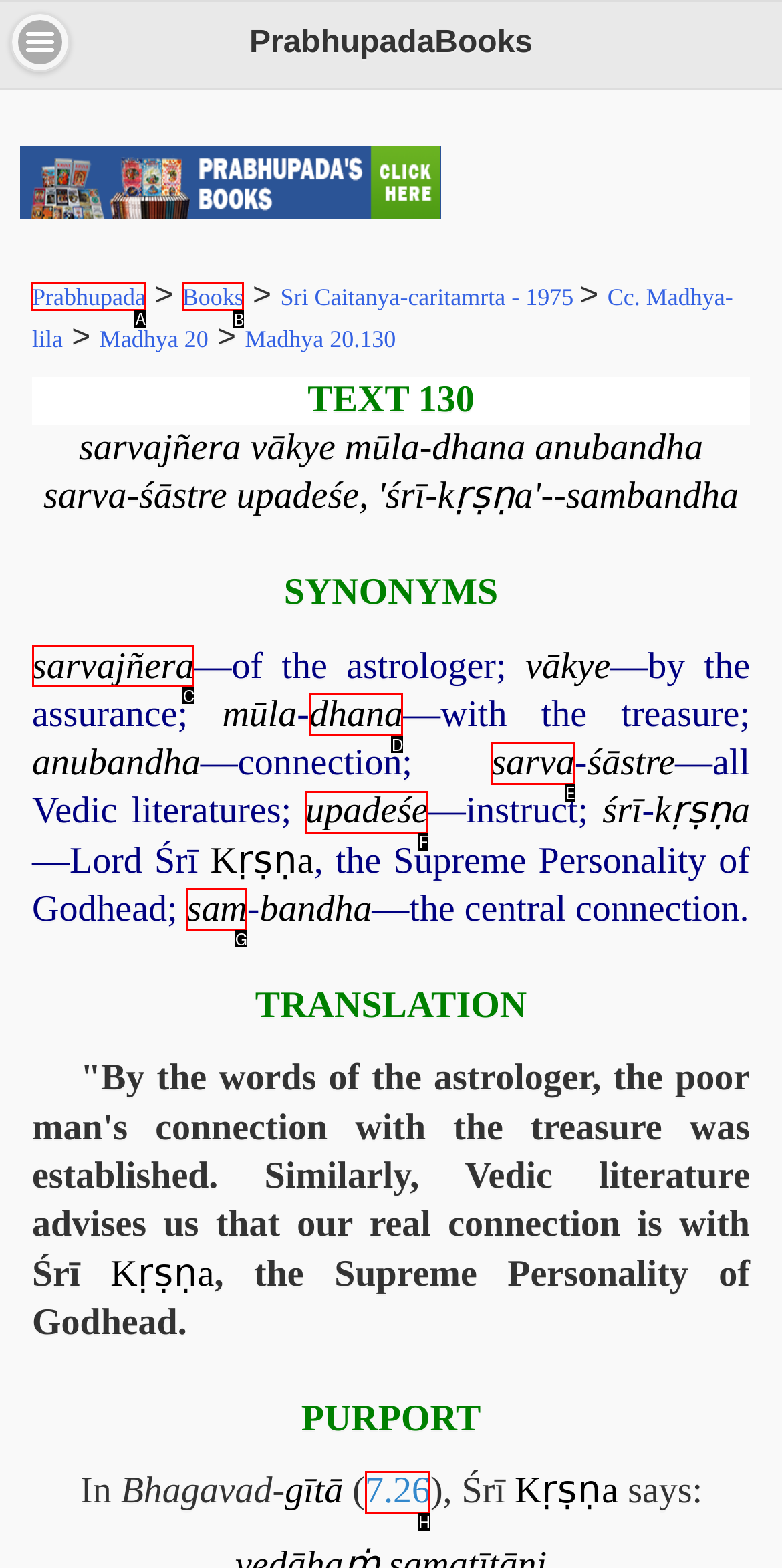Show which HTML element I need to click to perform this task: Go to 'Prabhupada' page Answer with the letter of the correct choice.

A